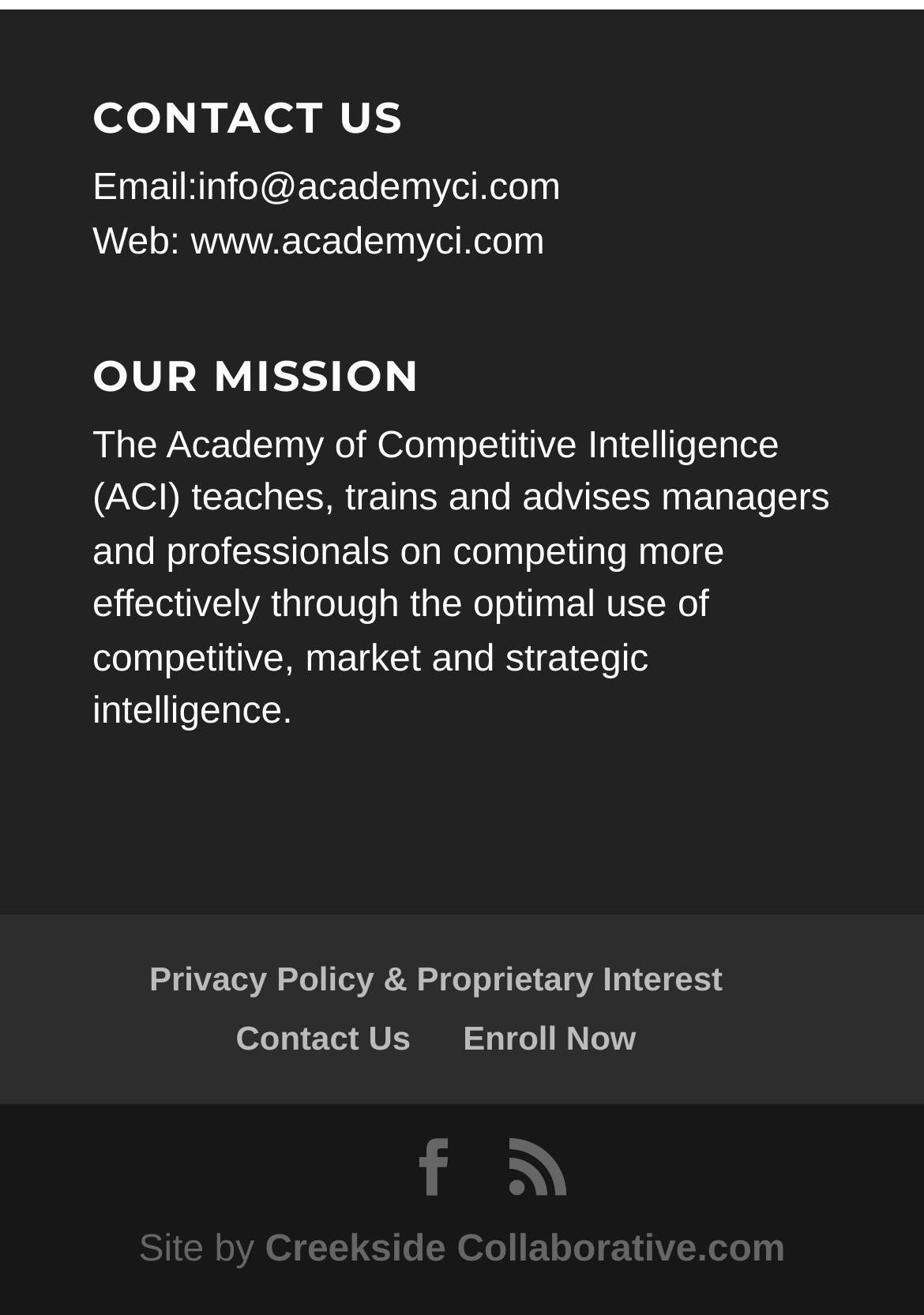Locate the bounding box coordinates of the area you need to click to fulfill this instruction: 'Enroll now'. The coordinates must be in the form of four float numbers ranging from 0 to 1: [left, top, right, bottom].

[0.501, 0.774, 0.689, 0.803]